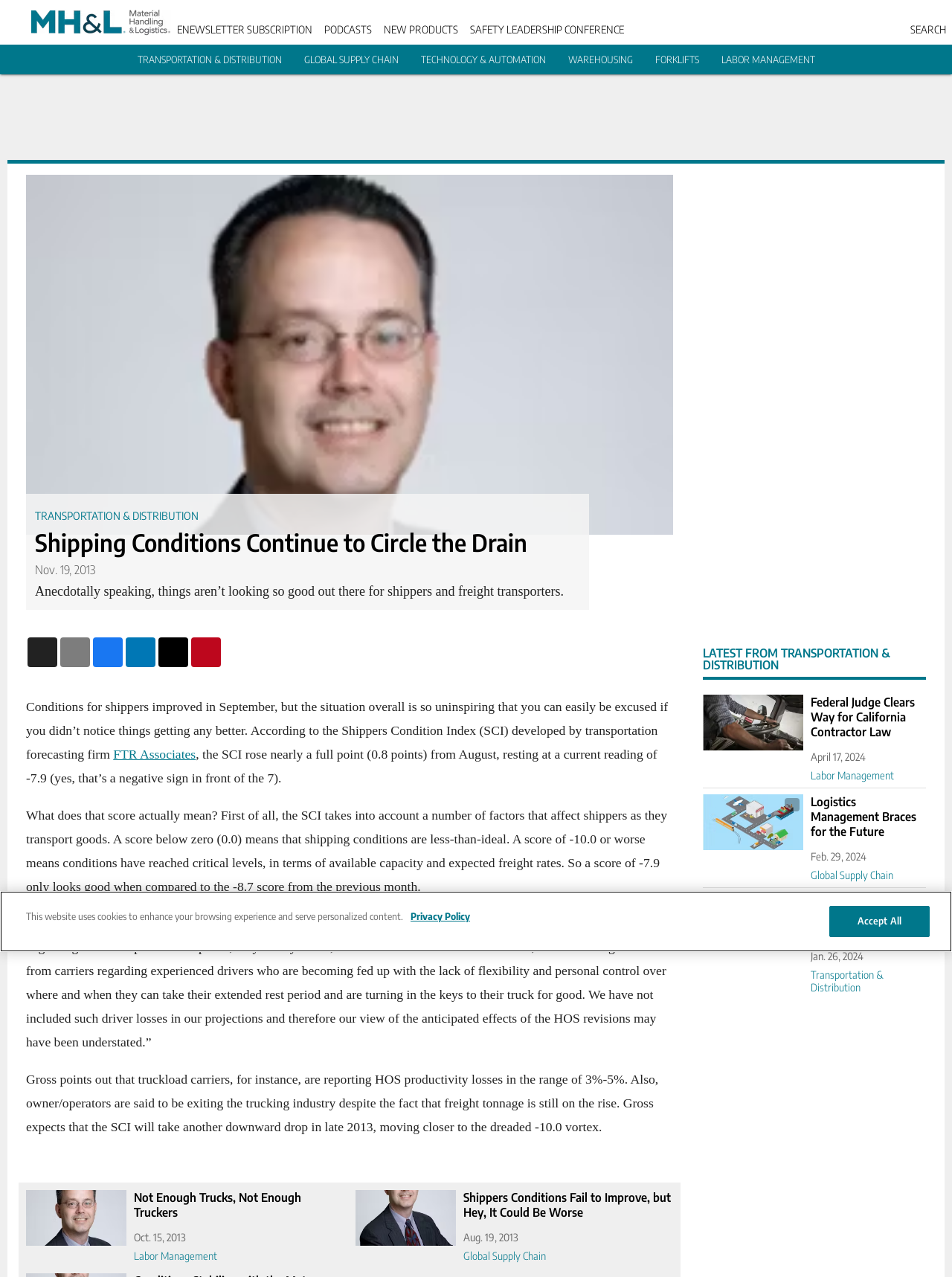How many social media links are available on this webpage?
Please give a detailed and thorough answer to the question, covering all relevant points.

I found four social media links on the webpage: Facebook, LinkedIn, Twitter, and YouTube. These links are located at the bottom of the webpage.